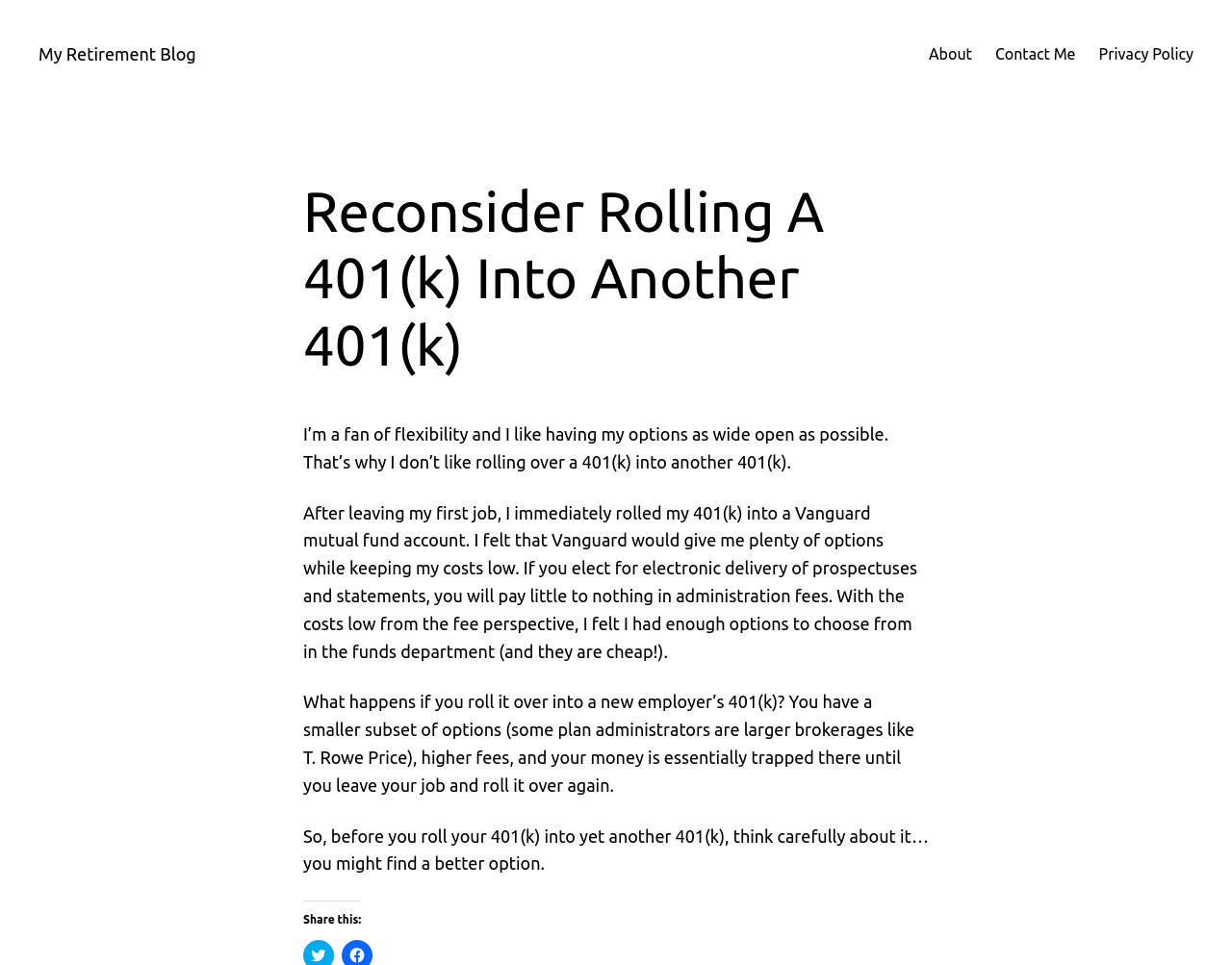What is the author's preference?
Based on the image, answer the question with as much detail as possible.

The author mentions that they are a fan of flexibility and like having their options as wide open as possible, which suggests that they prefer to have flexibility in their financial decisions.